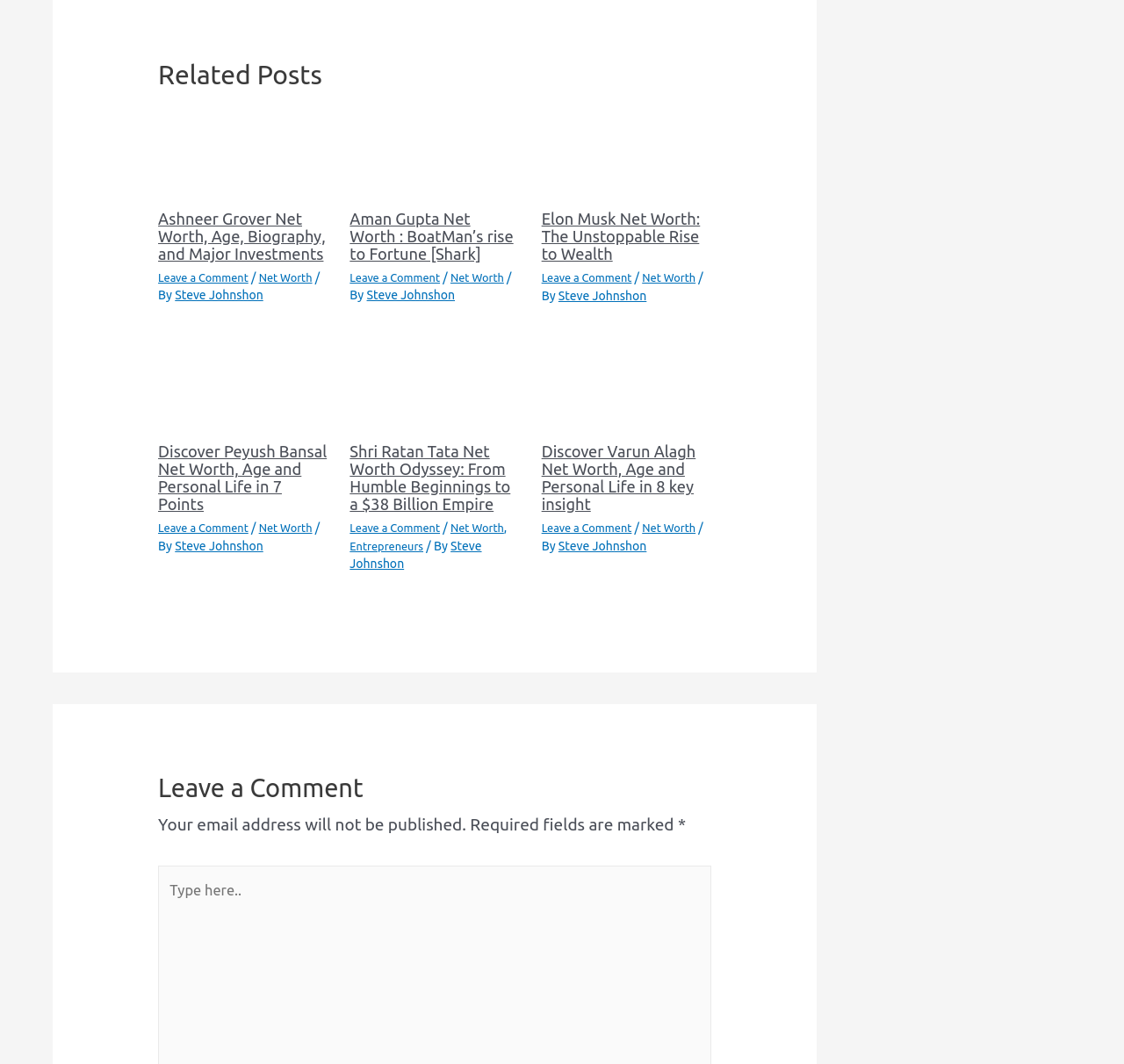Find the bounding box coordinates for the element described here: "Entrepreneurs".

[0.348, 0.548, 0.419, 0.561]